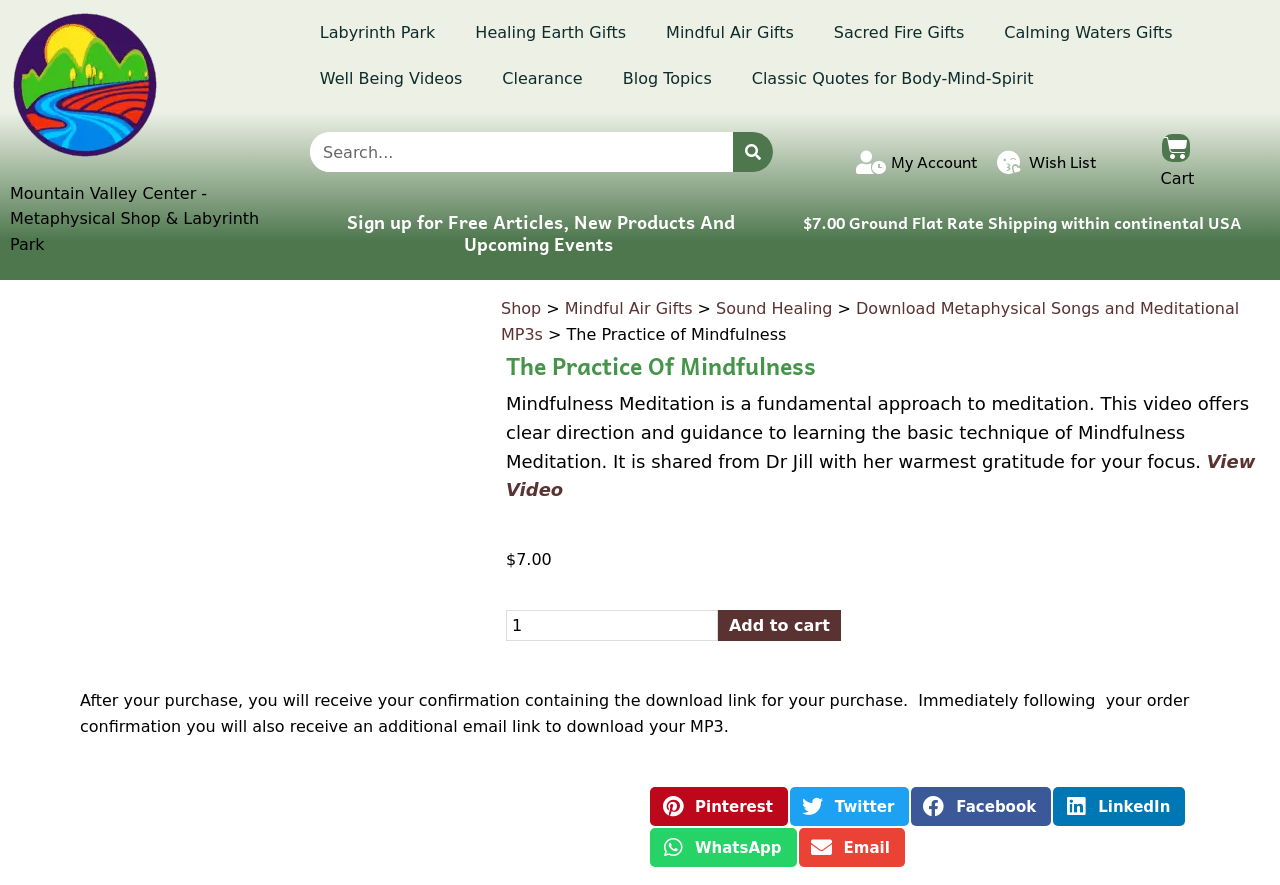What is the minimum quantity of the 'Practice of Mindfulness' MP3 that can be purchased?
Based on the image, provide a one-word or brief-phrase response.

1